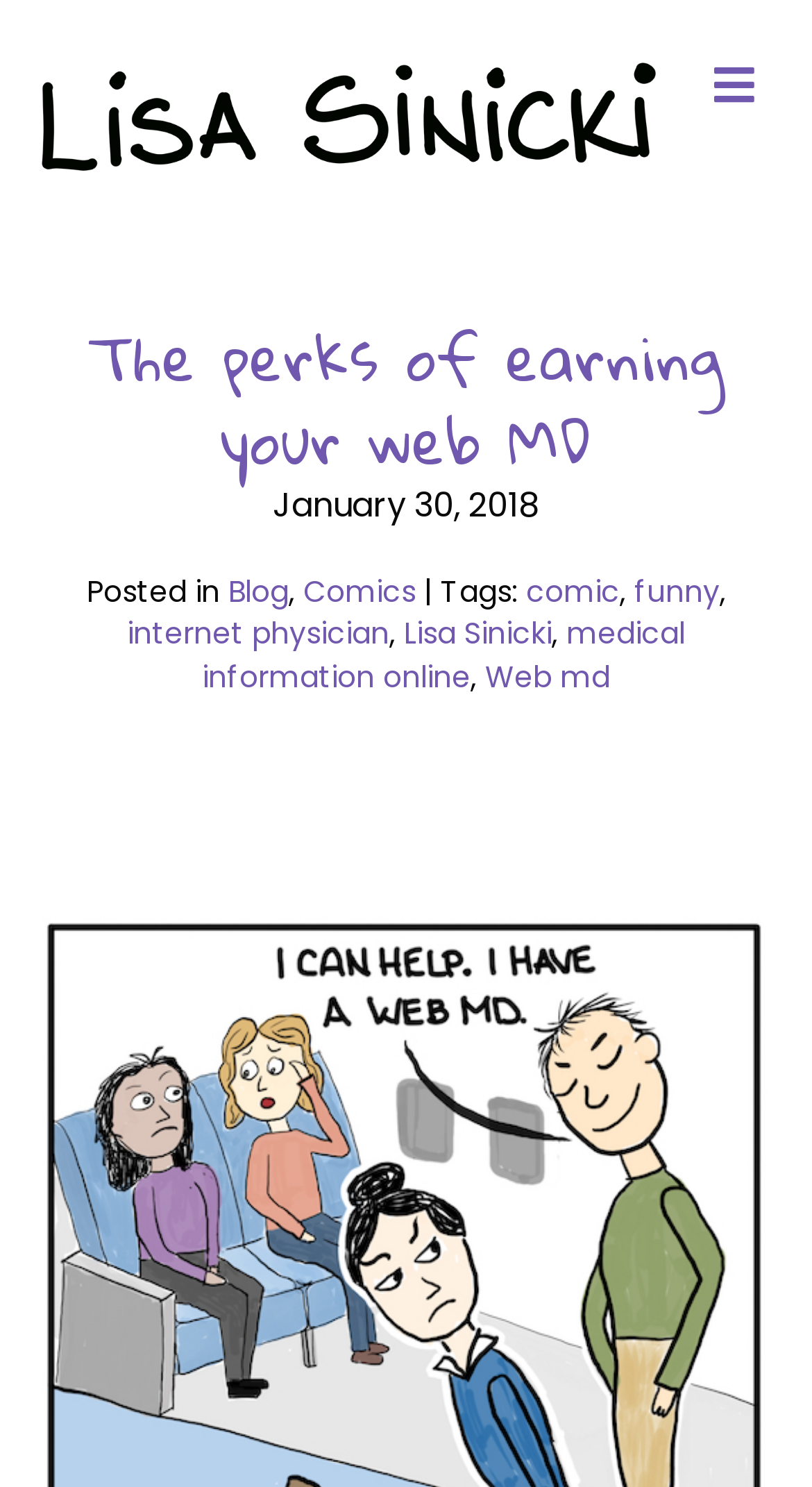Find the bounding box coordinates of the element you need to click on to perform this action: 'Open the menu'. The coordinates should be represented by four float values between 0 and 1, in the format [left, top, right, bottom].

[0.859, 0.034, 0.949, 0.081]